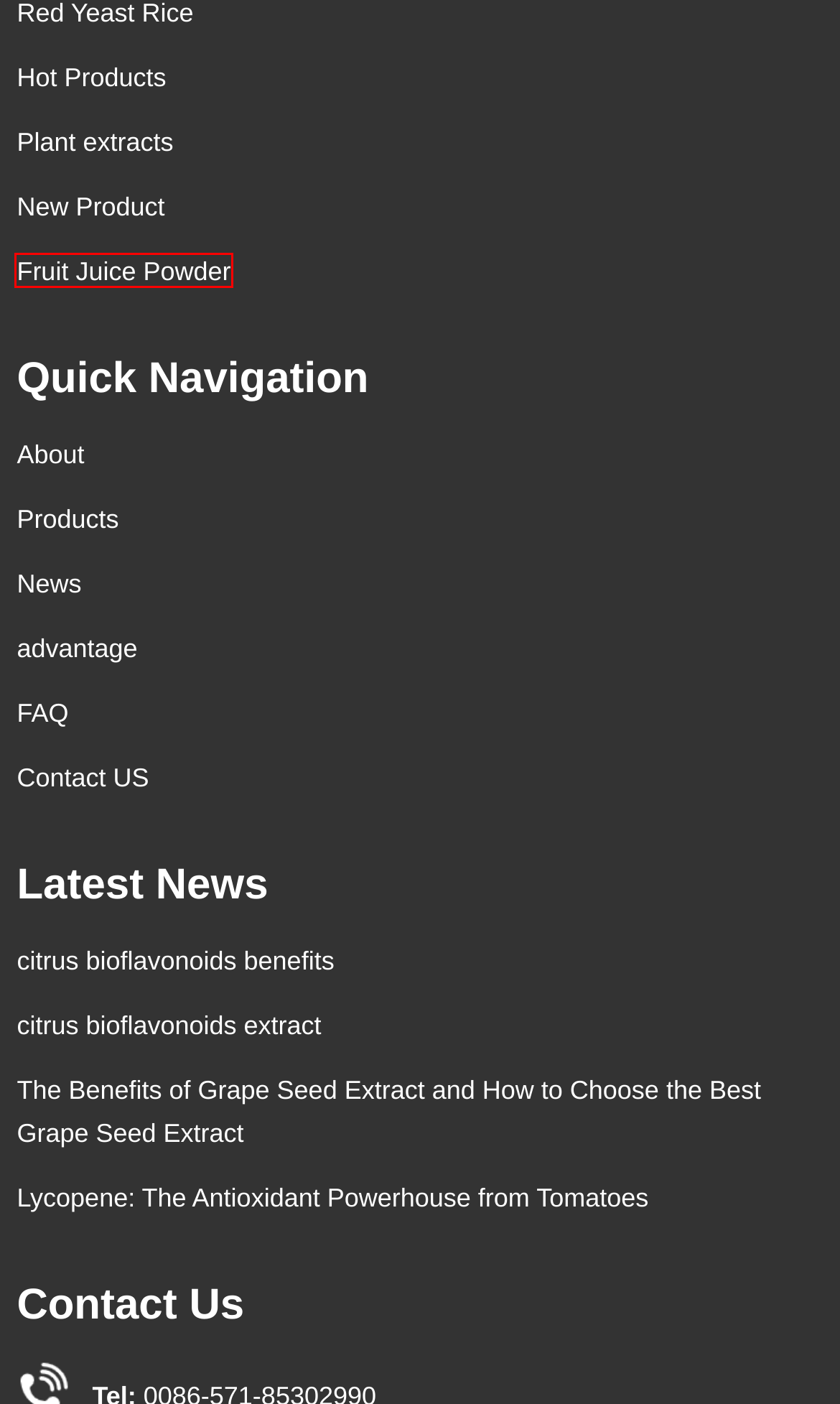Examine the screenshot of a webpage with a red bounding box around a UI element. Your task is to identify the webpage description that best corresponds to the new webpage after clicking the specified element. The given options are:
A. citrus bioflavonoids extract
B. New Product_Hangzhou greensky,Manufacturer of botanical extract
C. Products_Hangzhou greensky,Manufacturer of botanical extract
D. Hot Products_Hangzhou greensky,Manufacturer of botanical extract
E. Plant extracts_Hangzhou greensky,Manufacturer of botanical extract
F. advantage_Hangzhou greensky,Manufacturer of botanical extract
G. Professional Supplier of Natural Citrus Bioflavonoids Market
H. Fruit Juice Powder_Hangzhou greensky,Manufacturer of botanical extract

H